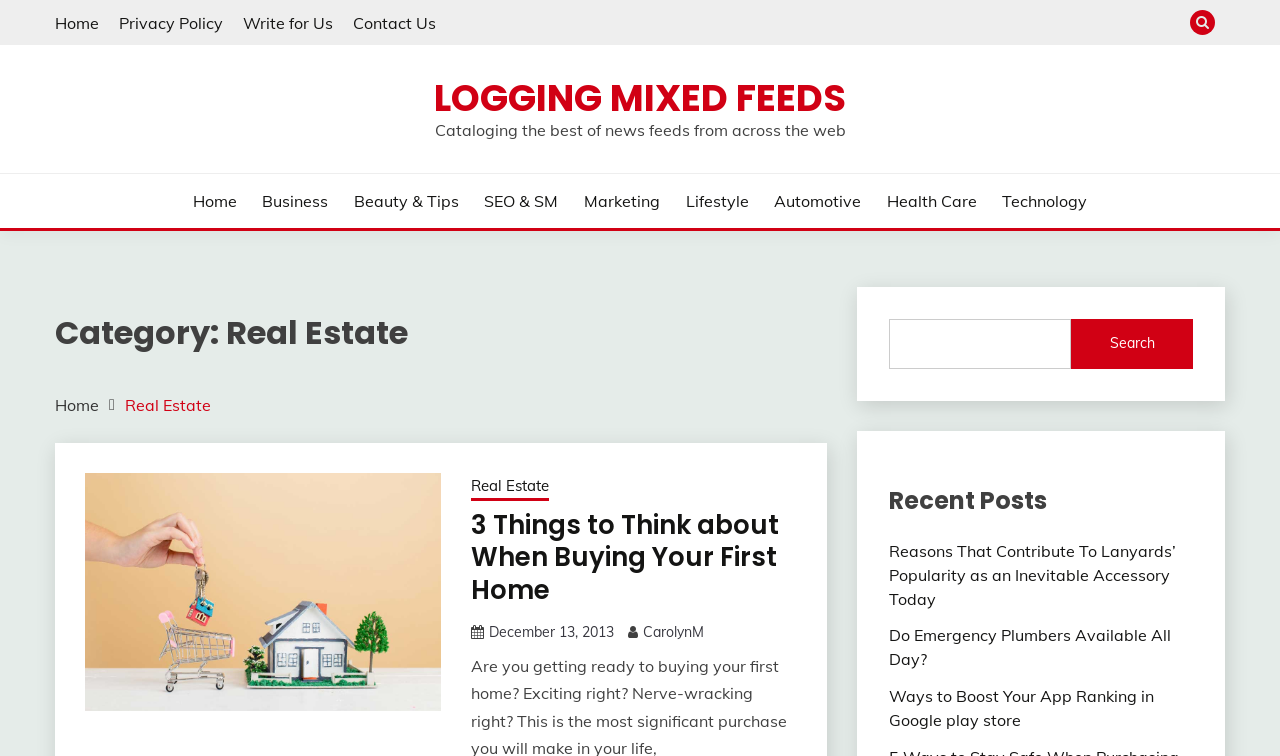Identify the bounding box coordinates for the UI element that matches this description: "Student Tips".

None